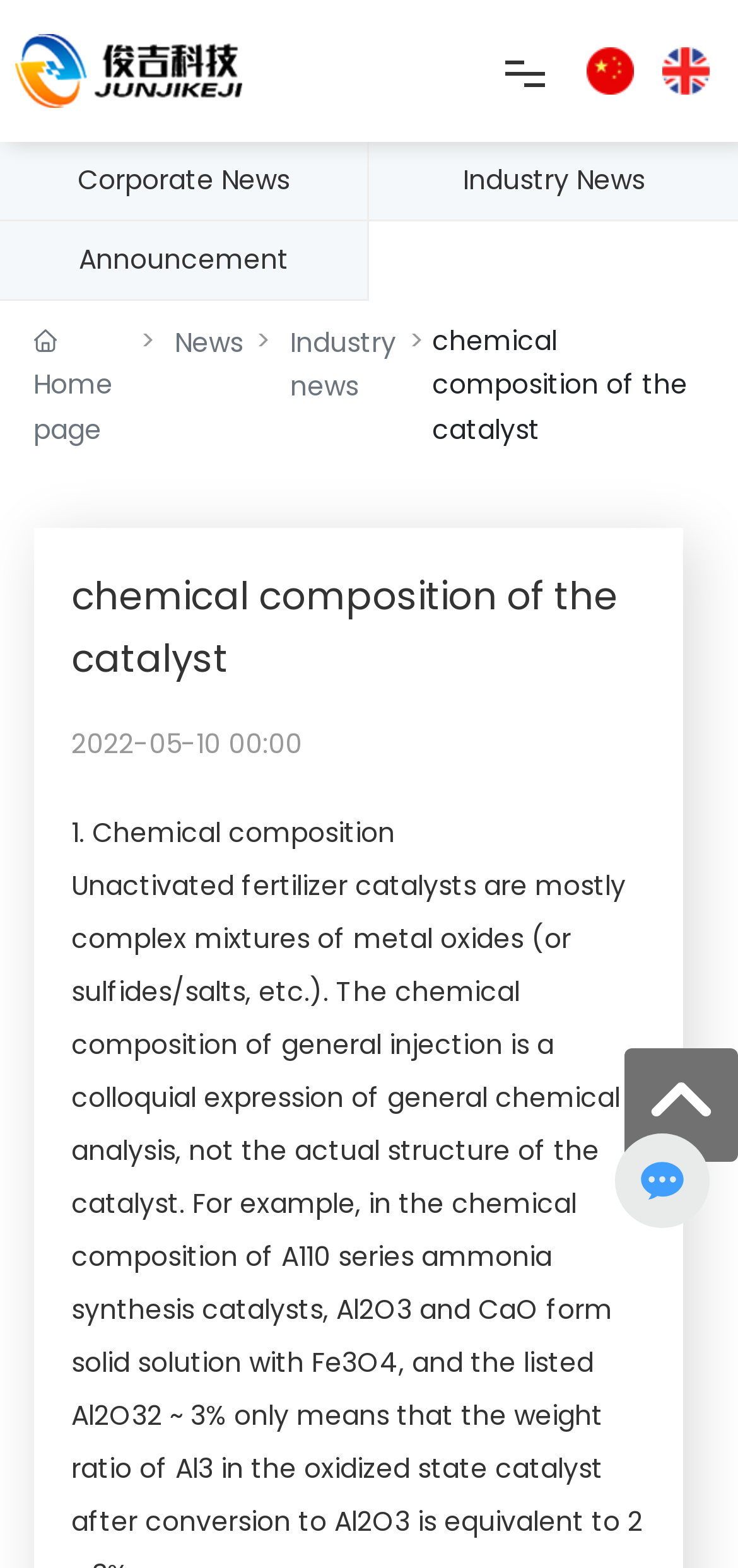Utilize the details in the image to thoroughly answer the following question: What is the company name?

The company name can be found in the top-left corner of the webpage, where the logo 'Junjikeji' is located, and it is also mentioned in the meta description.